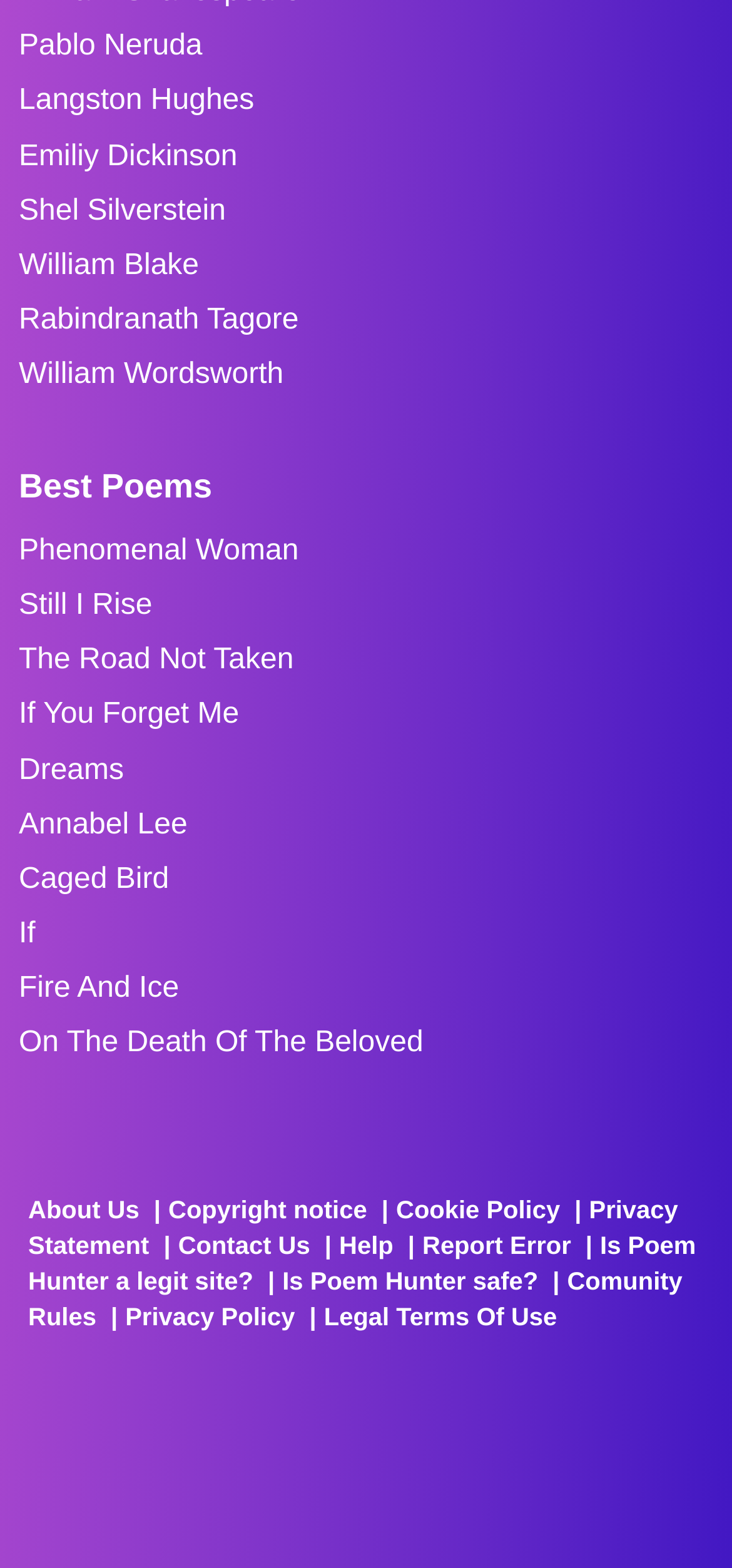Respond to the following query with just one word or a short phrase: 
What is the name of the poem listed after 'Still I Rise'?

The Road Not Taken